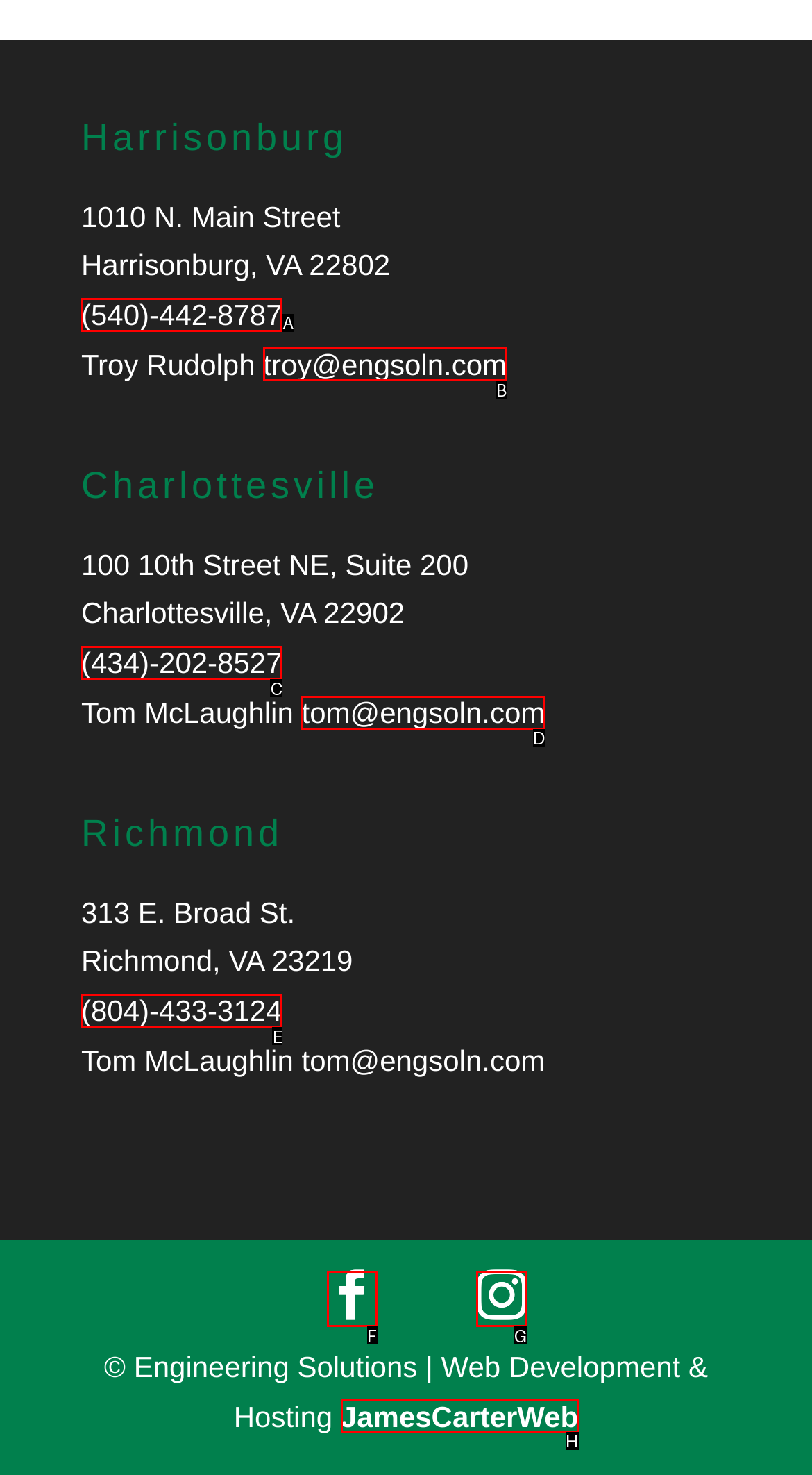Point out the option that needs to be clicked to fulfill the following instruction: Visit JamesCarterWeb
Answer with the letter of the appropriate choice from the listed options.

H